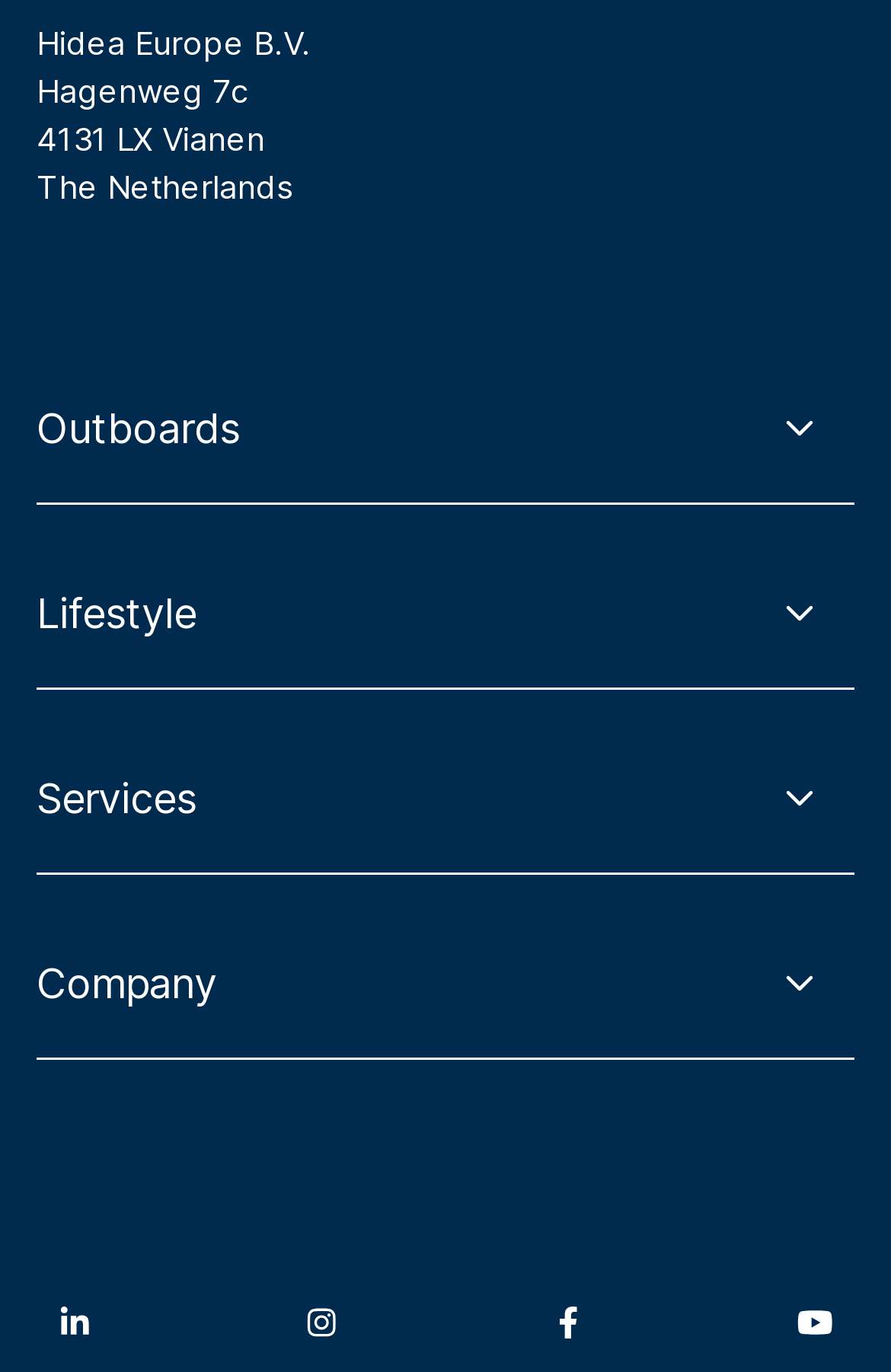Please give a succinct answer to the question in one word or phrase:
How many links are in the footer?

5